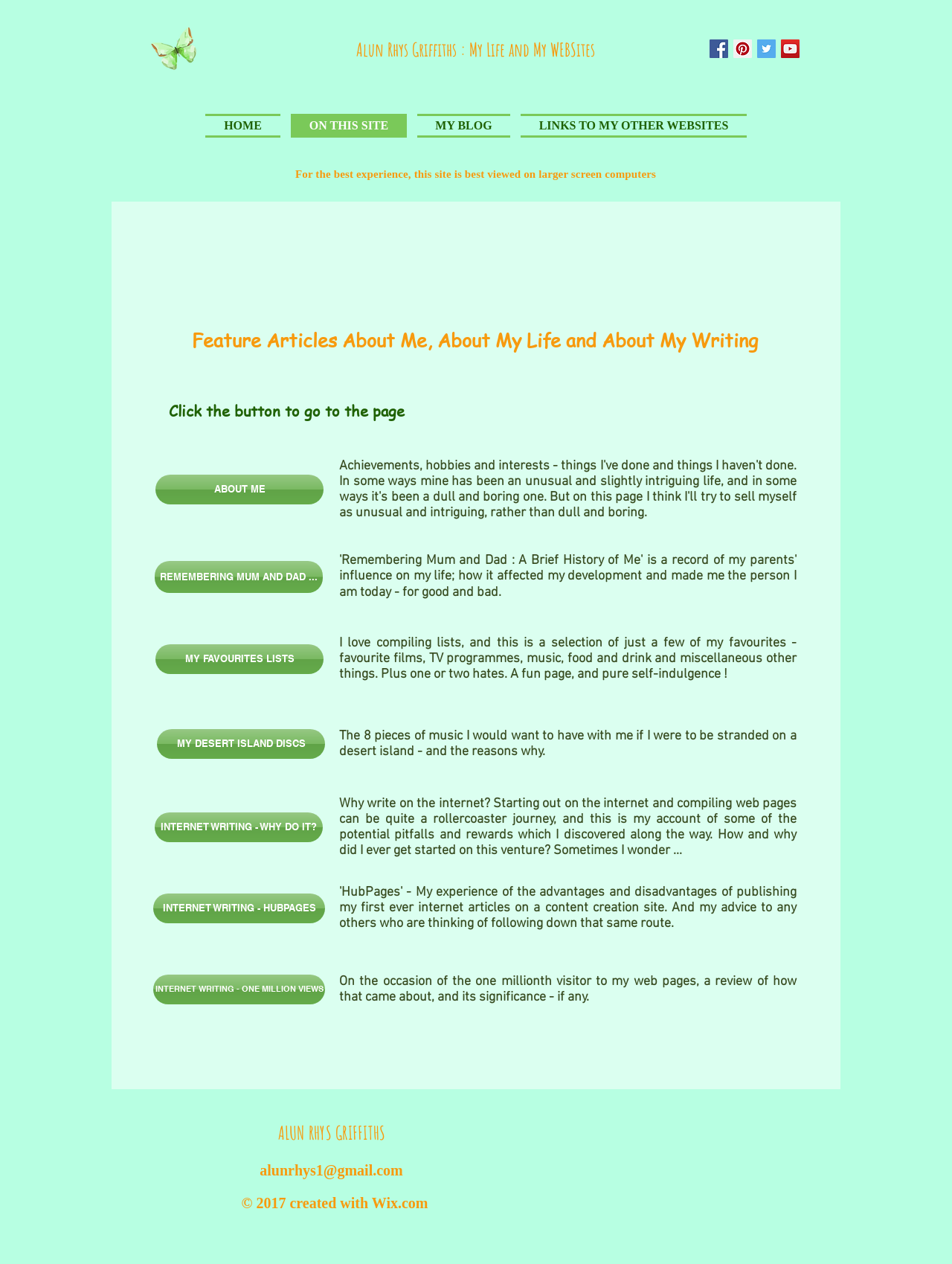Please identify the bounding box coordinates of the element's region that needs to be clicked to fulfill the following instruction: "Go to the HOME page". The bounding box coordinates should consist of four float numbers between 0 and 1, i.e., [left, top, right, bottom].

[0.216, 0.09, 0.3, 0.109]